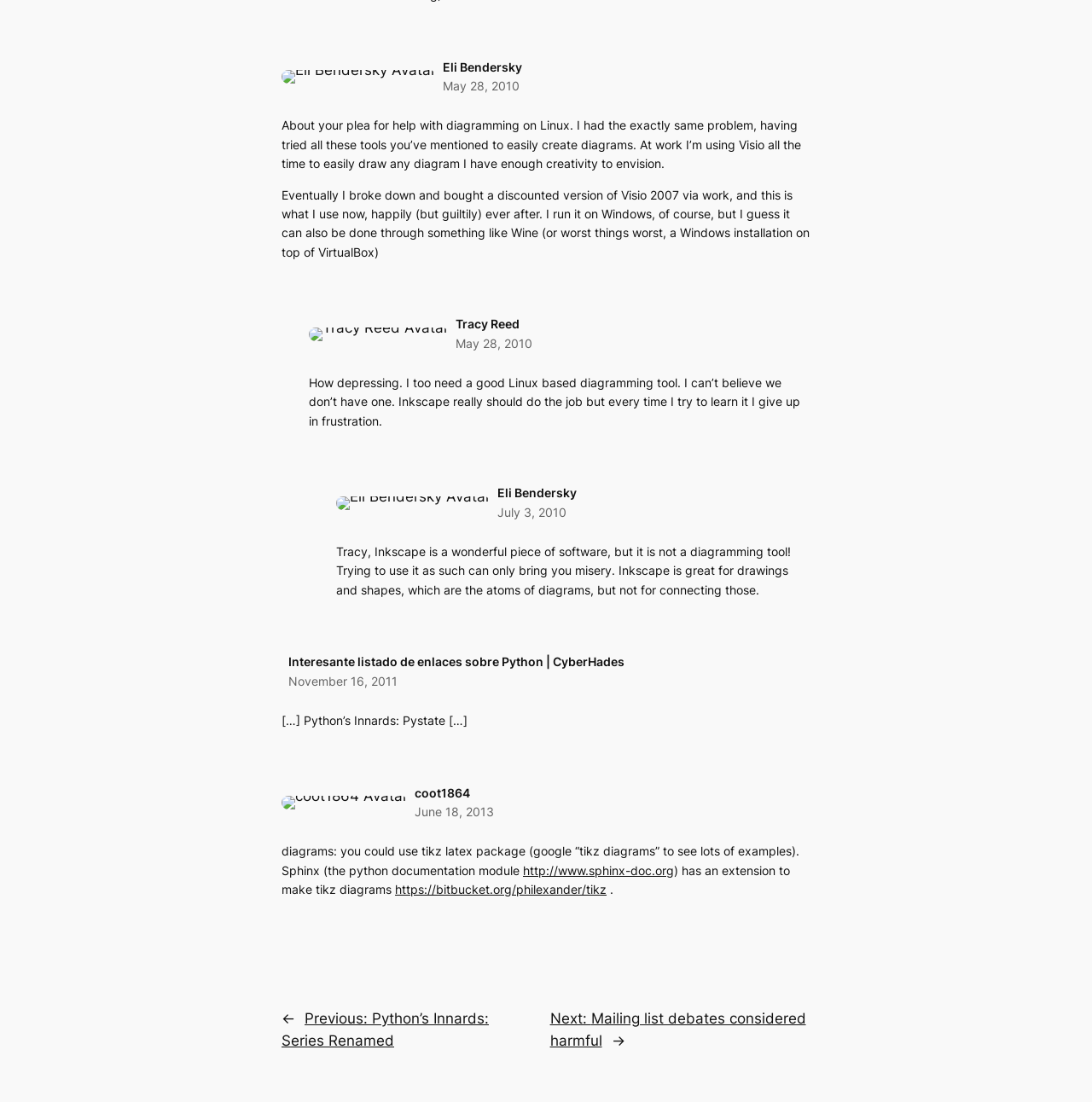Find the bounding box coordinates of the clickable region needed to perform the following instruction: "Read the post dated May 28, 2010". The coordinates should be provided as four float numbers between 0 and 1, i.e., [left, top, right, bottom].

[0.406, 0.071, 0.476, 0.084]